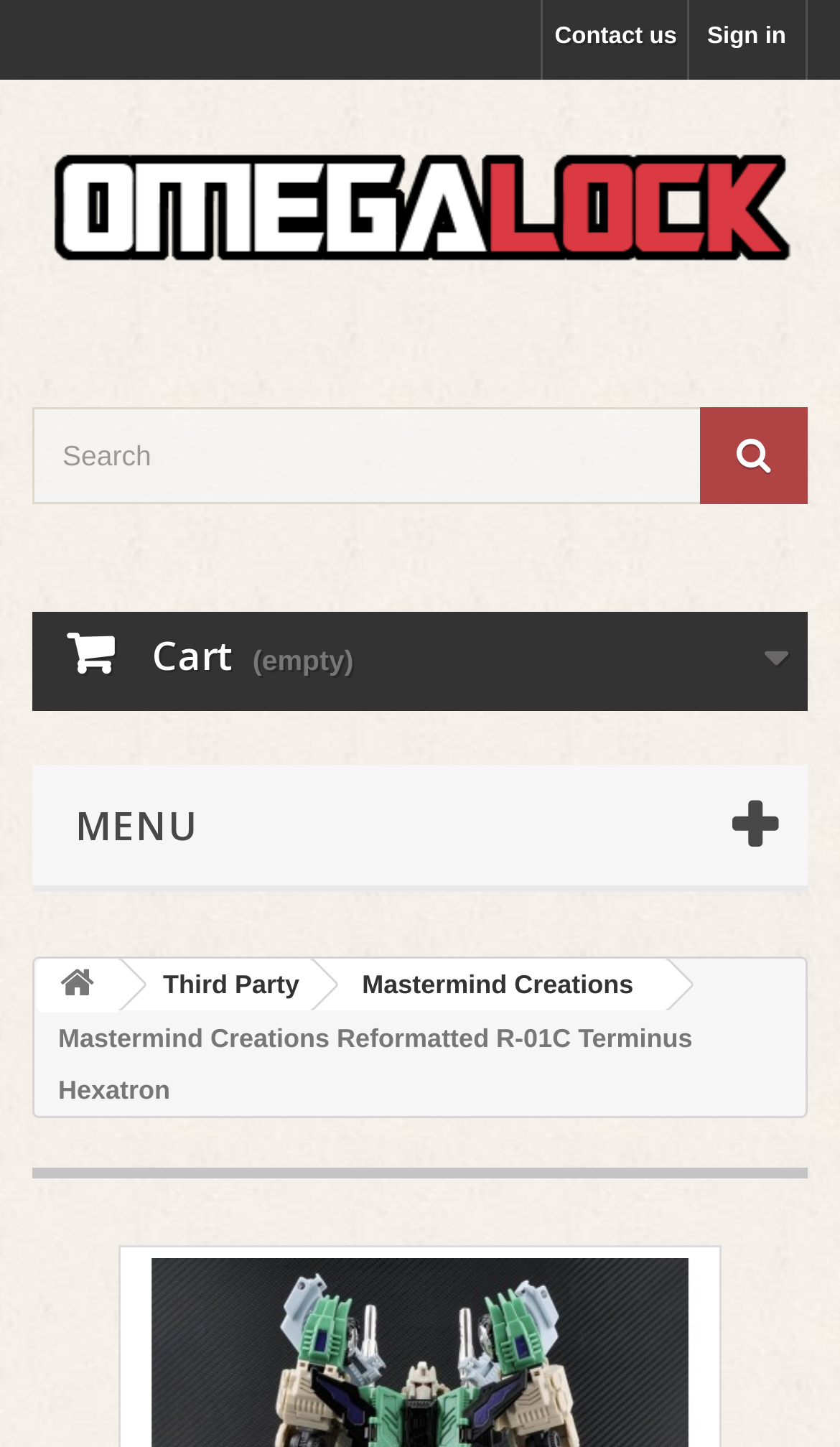What is the status of the cart?
Based on the image, provide a one-word or brief-phrase response.

Empty